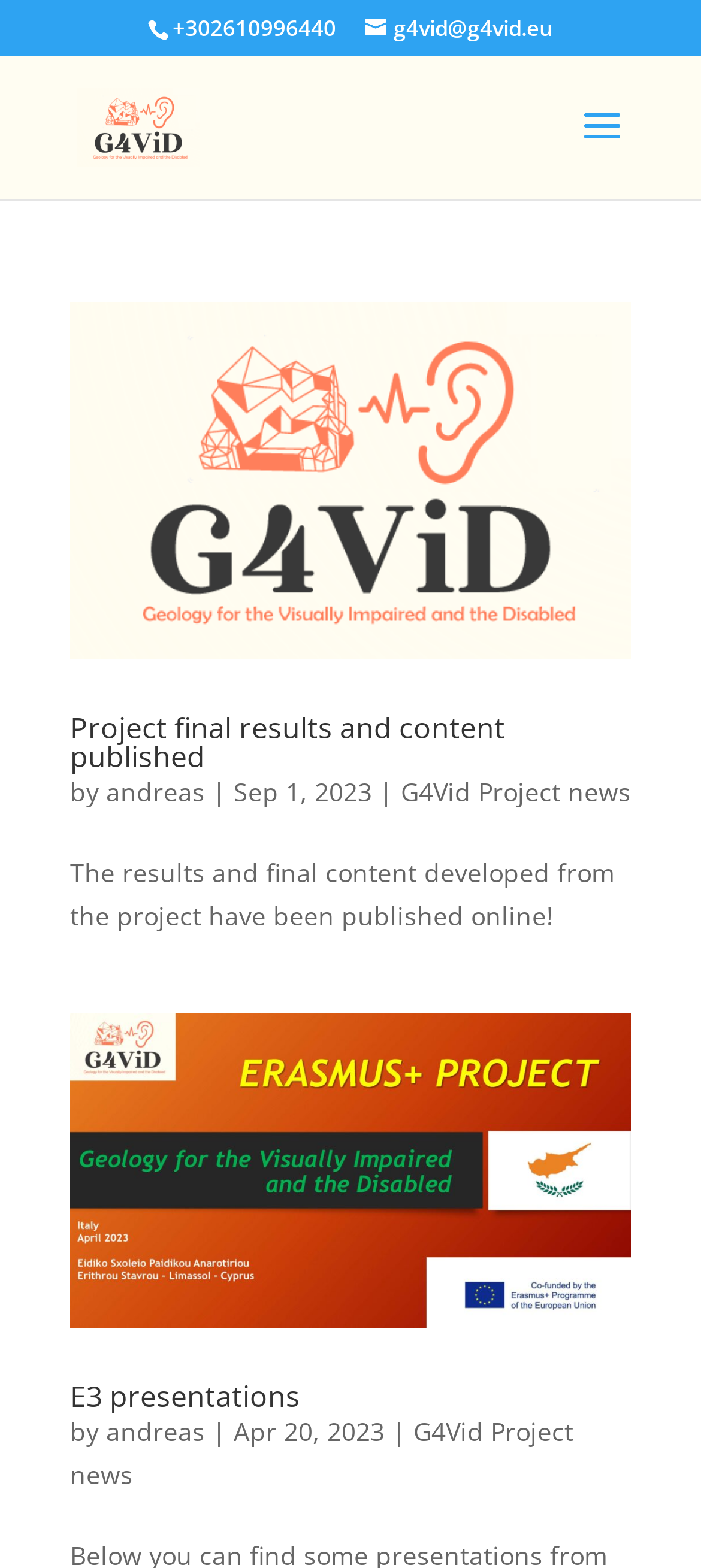What is the title of the second news article? Refer to the image and provide a one-word or short phrase answer.

E3 presentations